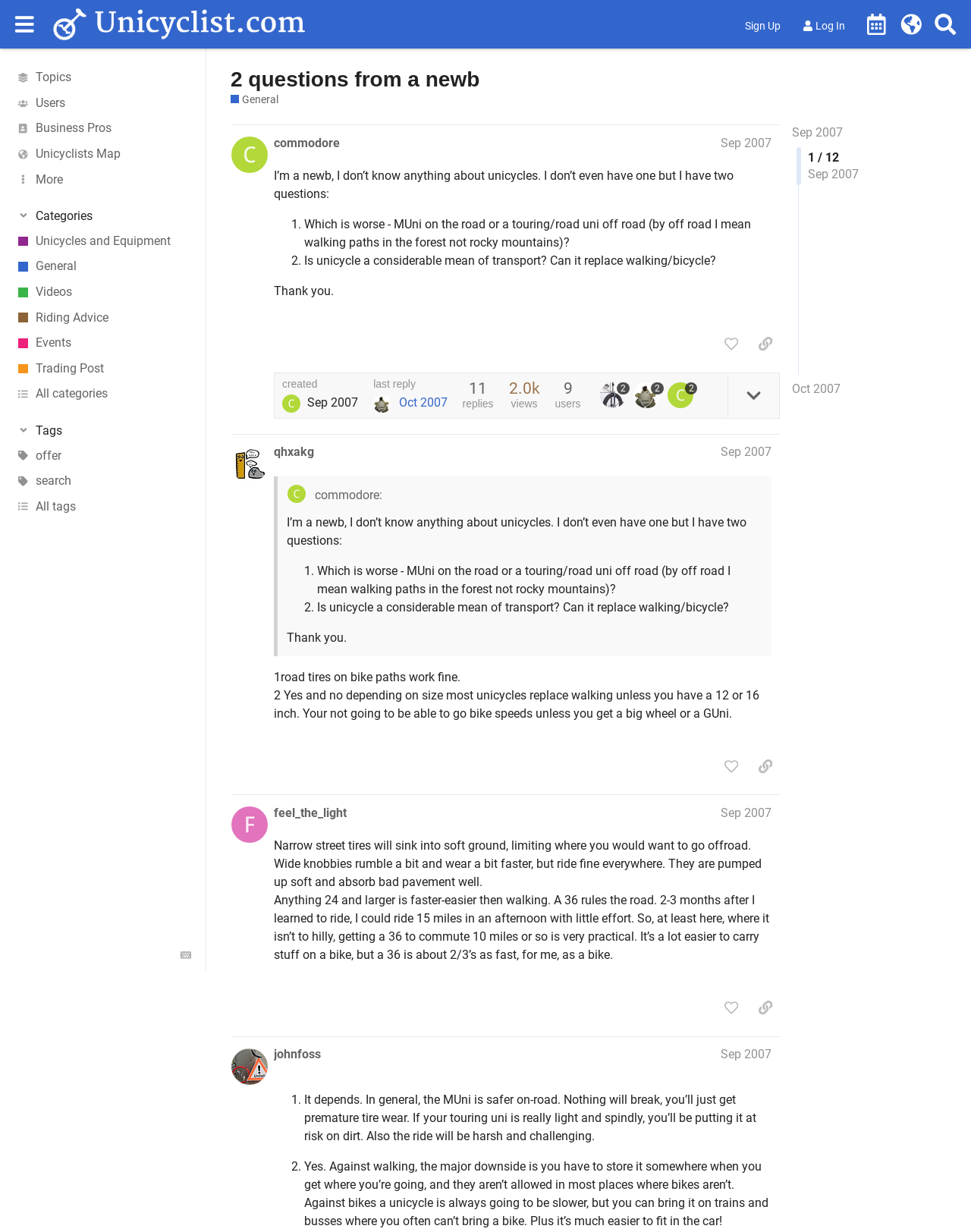Give a concise answer using only one word or phrase for this question:
What are the two questions asked by the user 'commodore' in the topic '2 questions from a newb'?

MUni on road vs touring/road uni off road, unicycle as transport